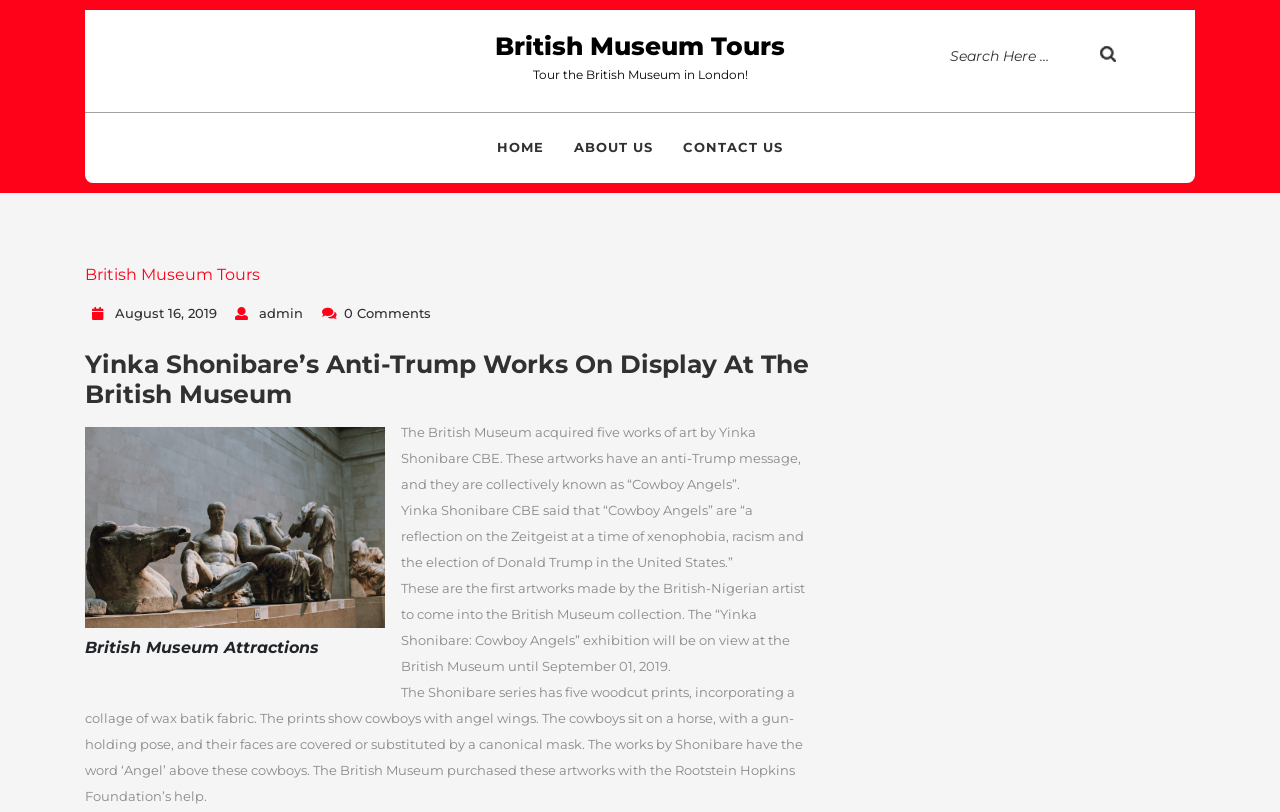Identify the bounding box coordinates of the region that should be clicked to execute the following instruction: "View product details".

None